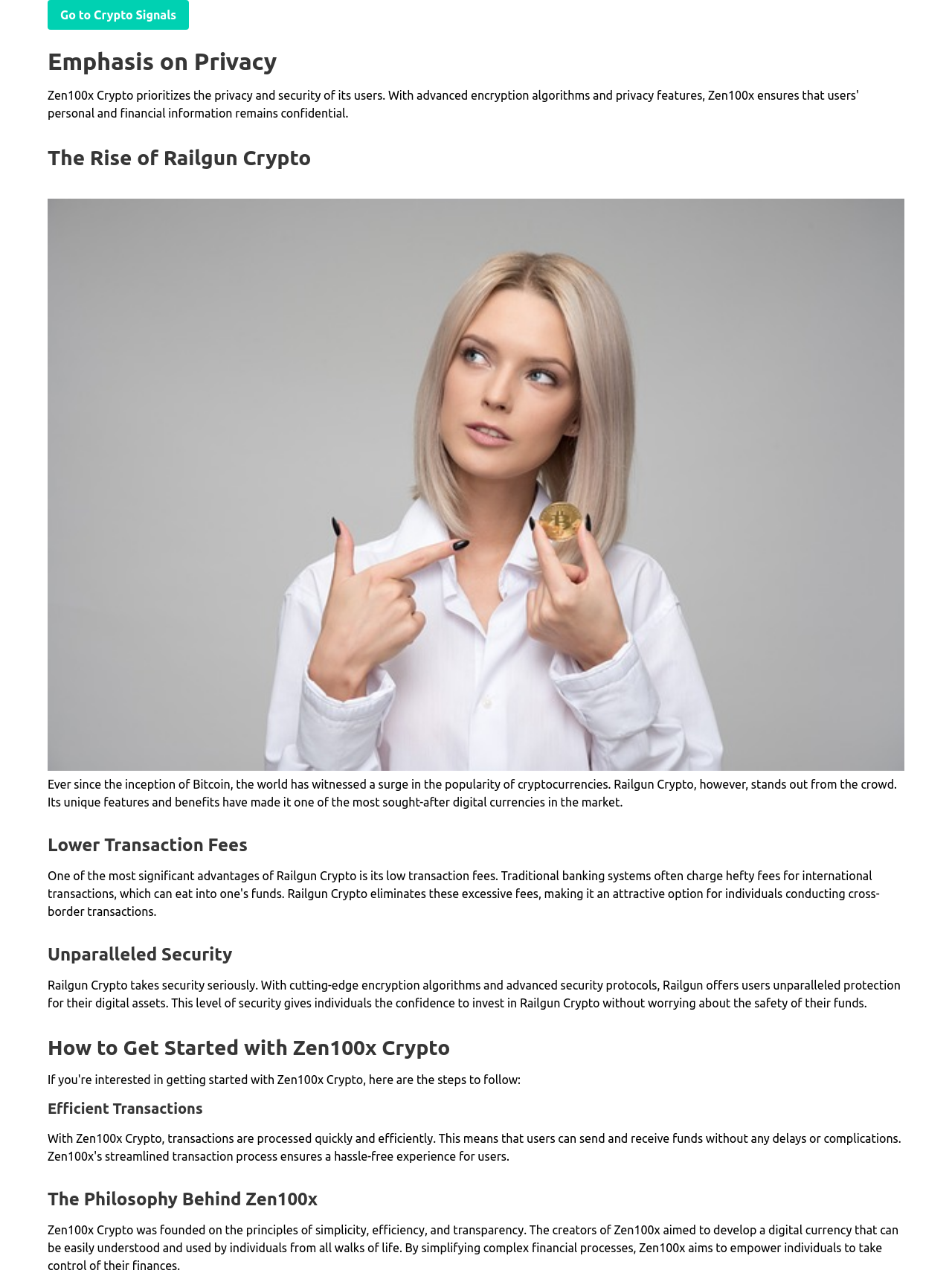What is unique about Railgun Crypto?
Give a comprehensive and detailed explanation for the question.

According to the webpage, Railgun Crypto stands out from the crowd due to its unique features and benefits, which are not specified but are implied to be significant.